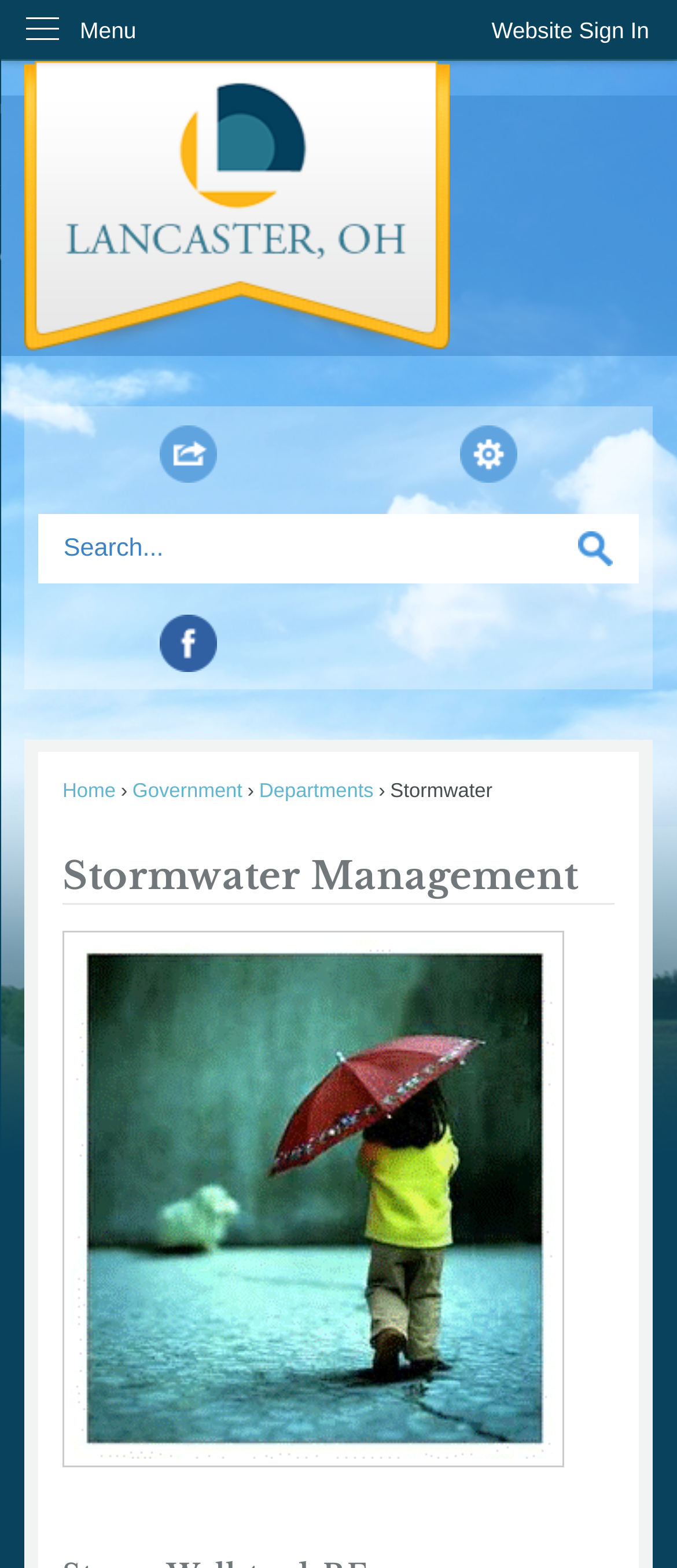Please find the bounding box for the UI element described by: "Menu".

[0.0, 0.0, 0.235, 0.038]